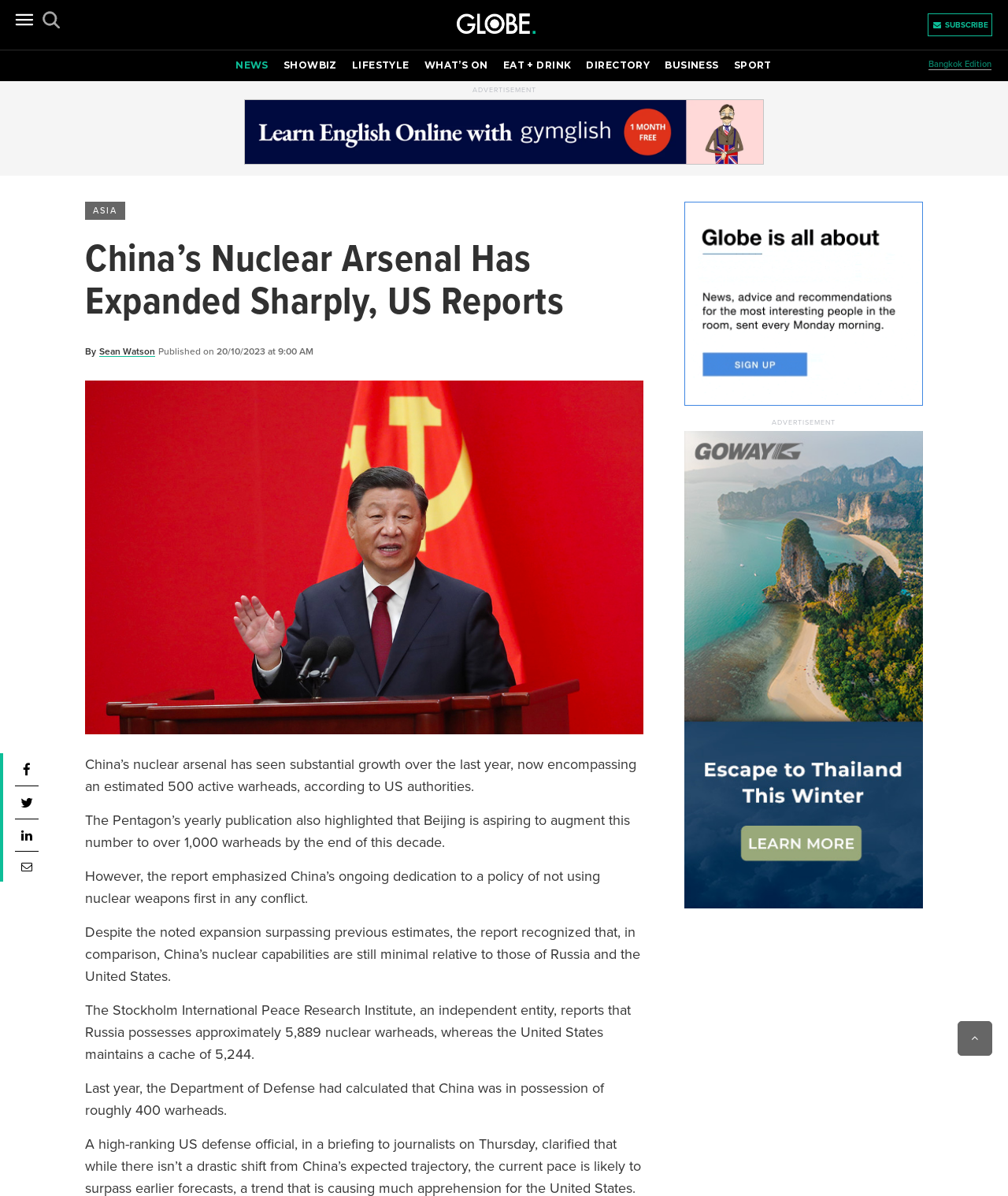Identify the bounding box coordinates for the element you need to click to achieve the following task: "Read the article by Sean Watson". The coordinates must be four float values ranging from 0 to 1, formatted as [left, top, right, bottom].

[0.098, 0.289, 0.154, 0.299]